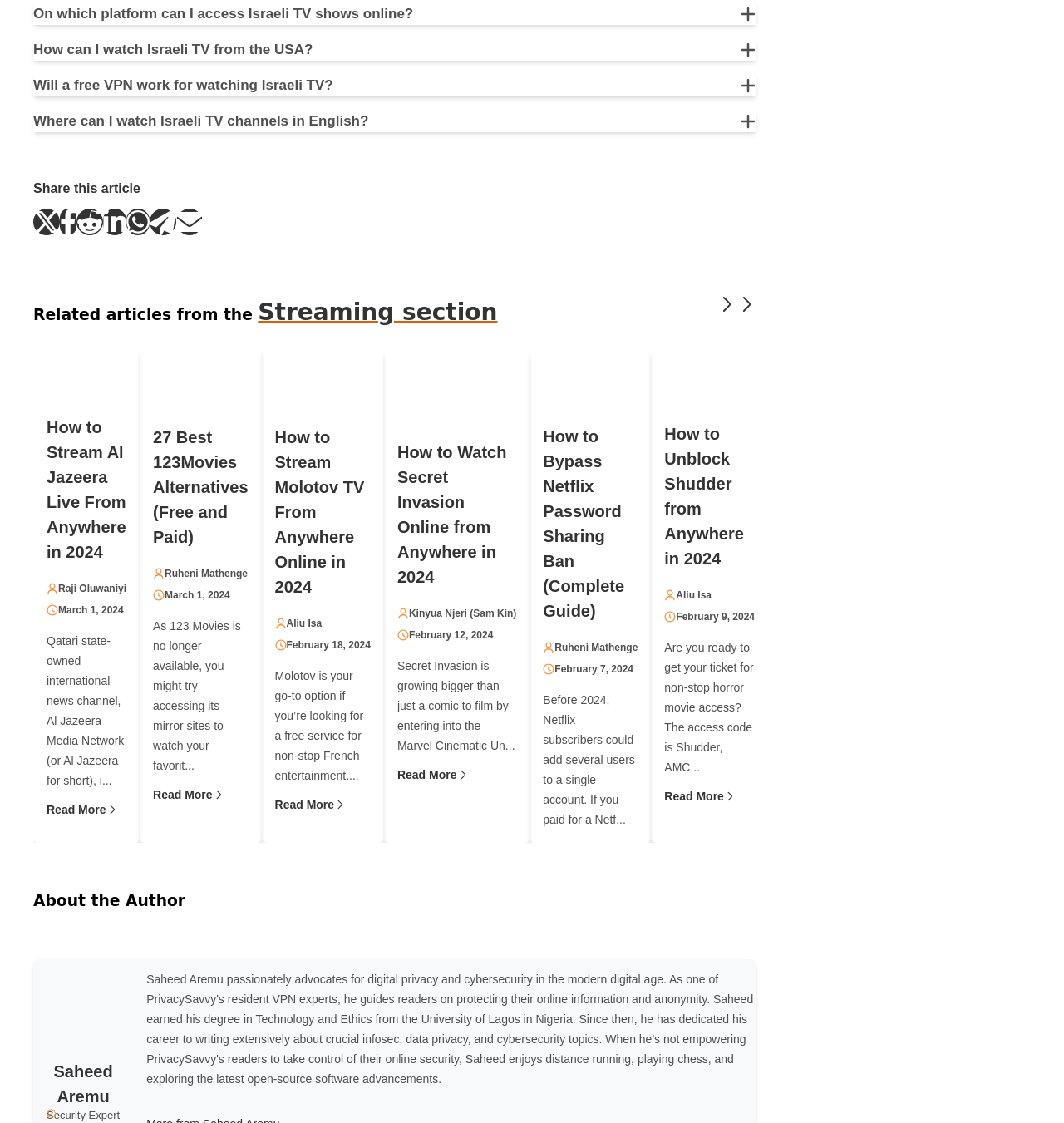Please identify the bounding box coordinates of the clickable region that I should interact with to perform the following instruction: "Read More". The coordinates should be expressed as four float numbers between 0 and 1, i.e., [left, top, right, bottom].

[0.044, 0.716, 0.111, 0.726]